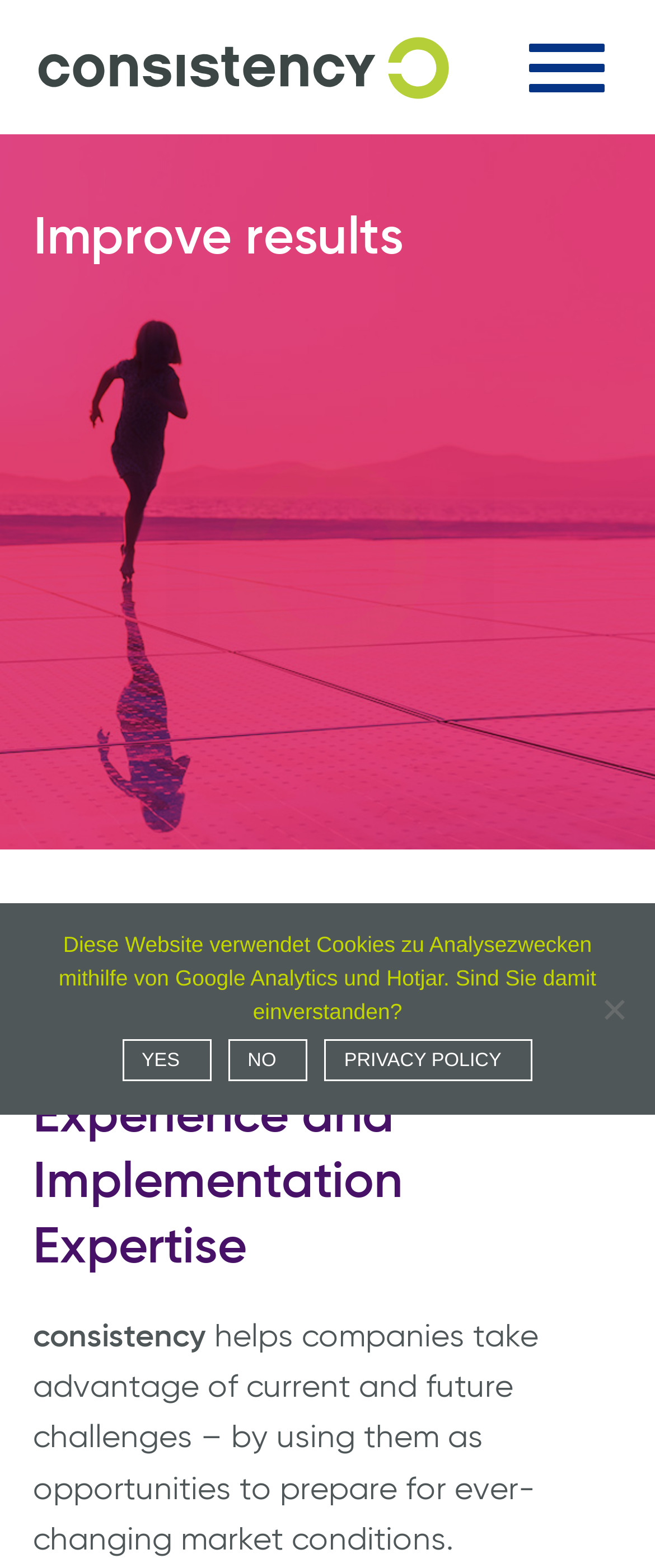What is the purpose of the 'consistency' mentioned on the webpage?
Observe the image and answer the question with a one-word or short phrase response.

Helps companies prepare for market changes